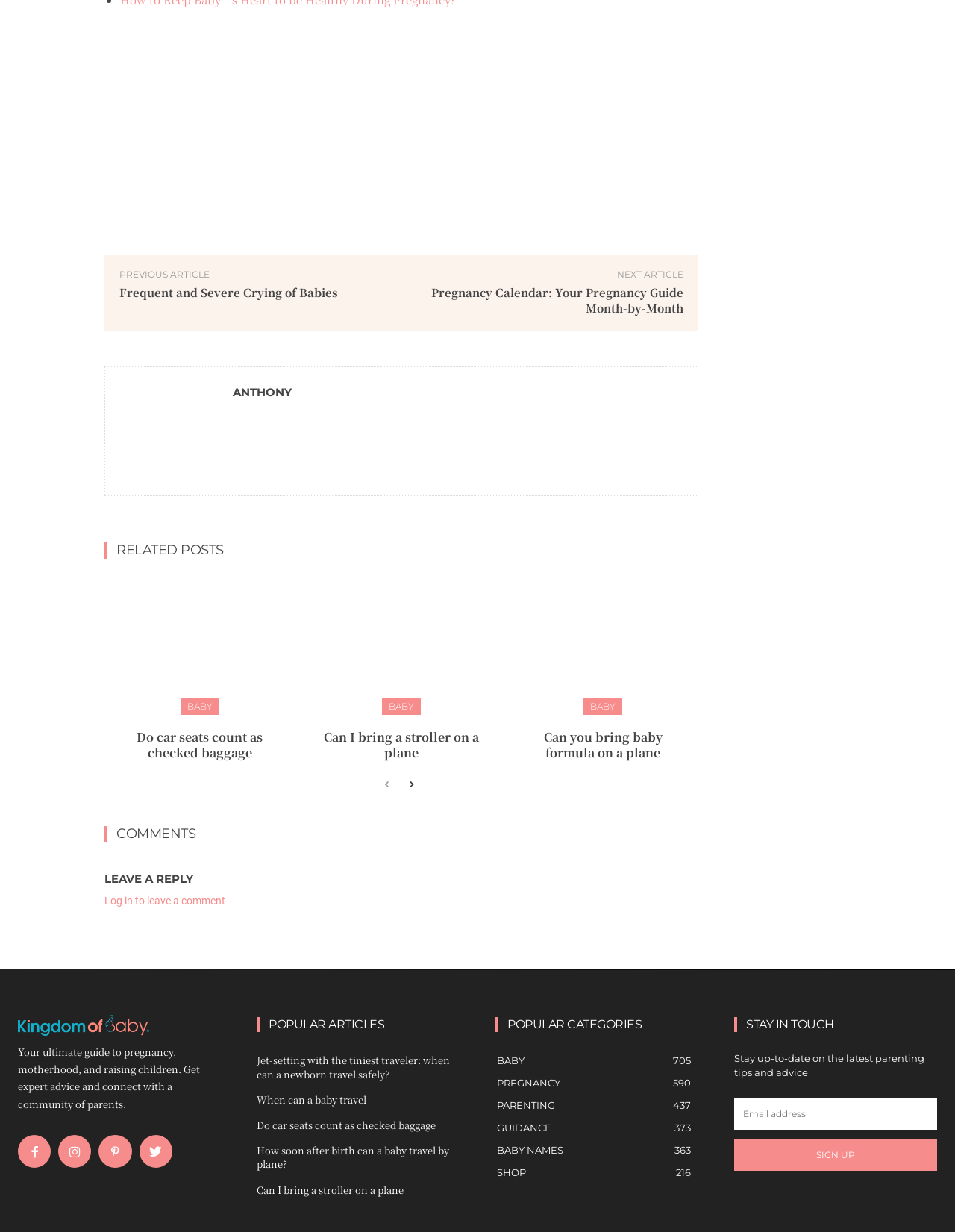Determine the bounding box coordinates of the area to click in order to meet this instruction: "Sign up for the newsletter".

[0.769, 0.925, 0.981, 0.95]